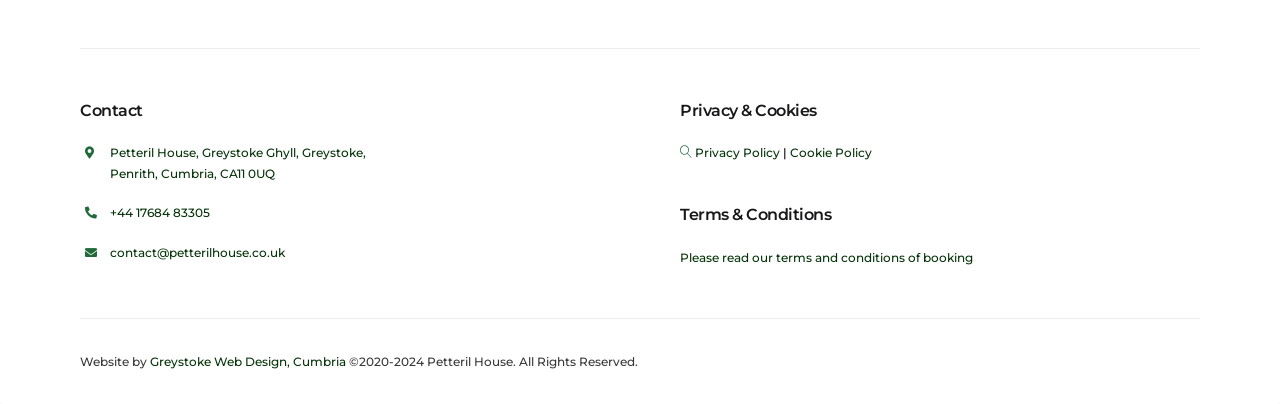What is the phone number of Petteril House?
Give a one-word or short phrase answer based on the image.

+44 17684 83305